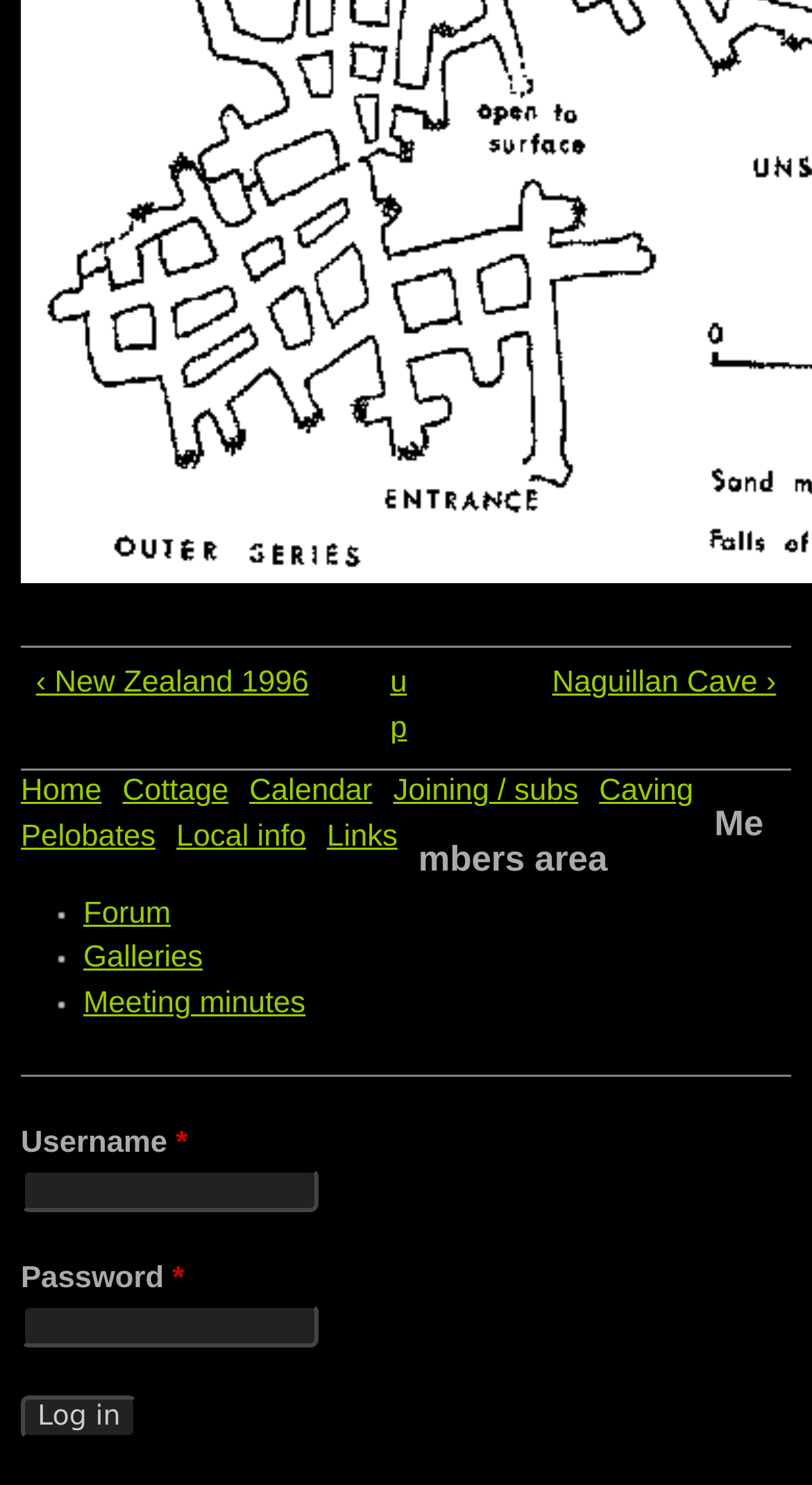Determine the bounding box coordinates of the element's region needed to click to follow the instruction: "go to the cottage page". Provide these coordinates as four float numbers between 0 and 1, formatted as [left, top, right, bottom].

[0.151, 0.522, 0.281, 0.545]